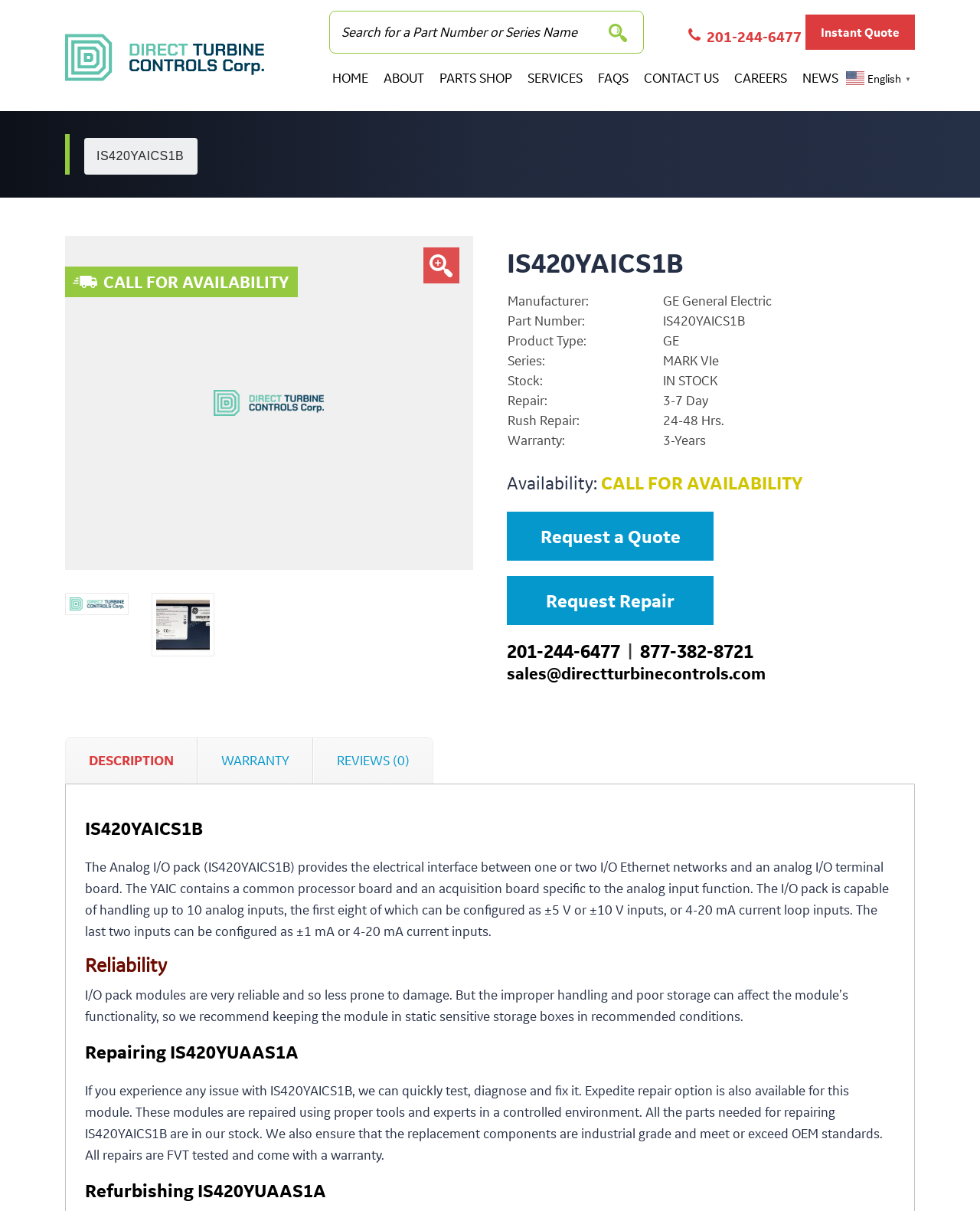Please locate the bounding box coordinates of the element that should be clicked to achieve the given instruction: "Call for a quote".

[0.721, 0.022, 0.818, 0.038]